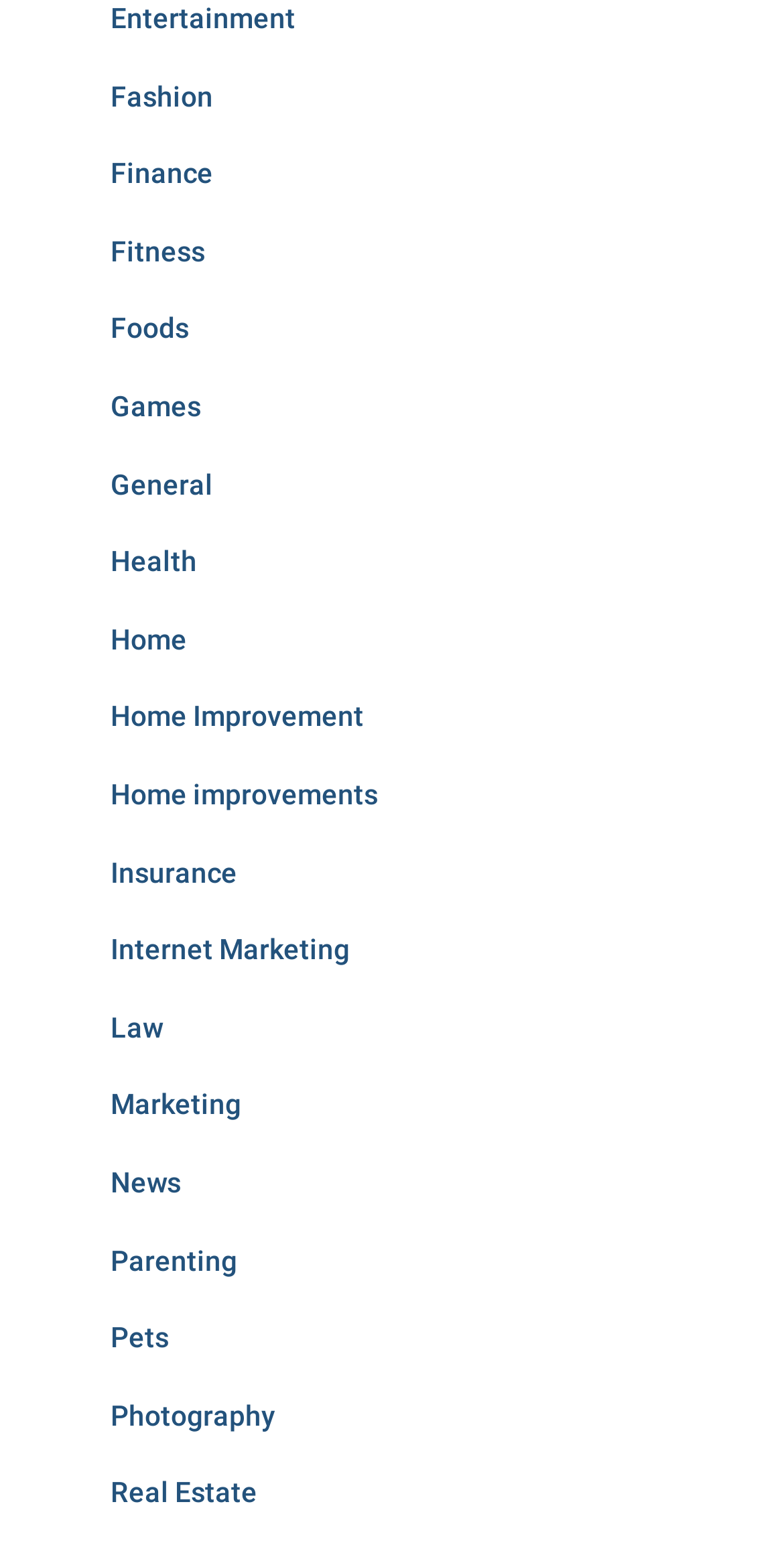Use a single word or phrase to answer this question: 
How many categories are listed?

23